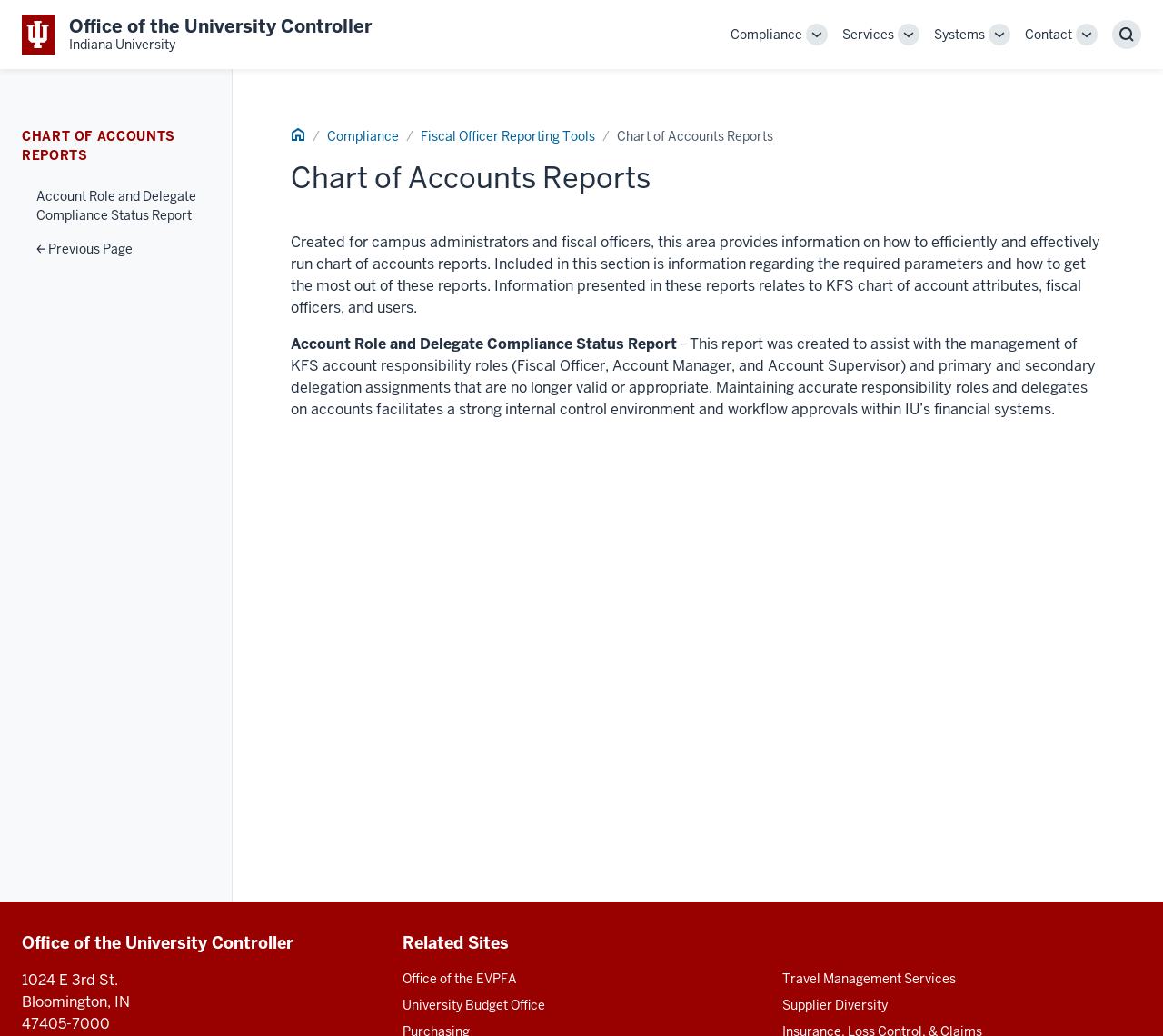Using the information from the screenshot, answer the following question thoroughly:
What is the name of the university?

I determined the answer by looking at the link 'Office of the University Controller Indiana University' which suggests that the university being referred to is Indiana University.